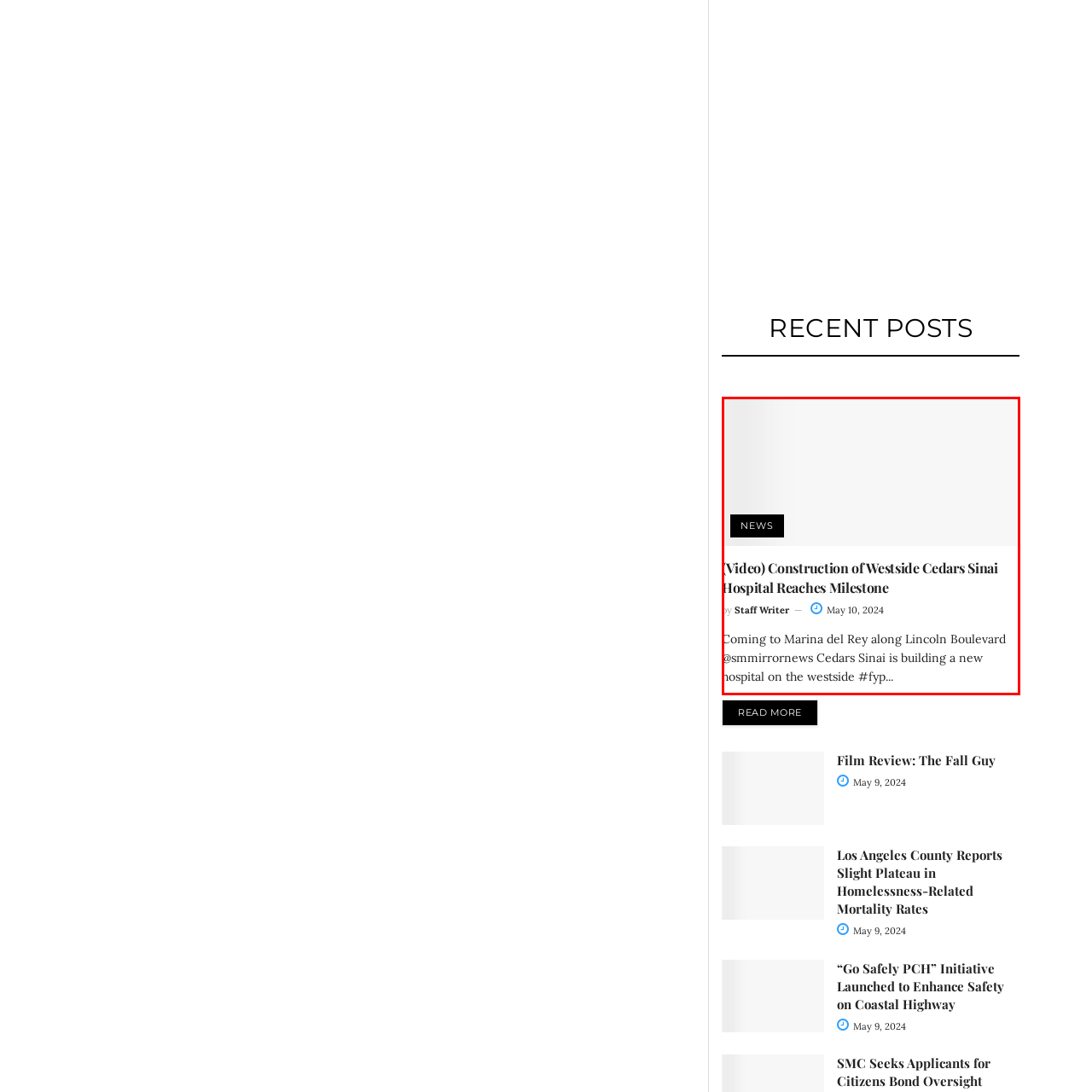Offer an in-depth caption for the image content enclosed by the red border.

The image captures a news article titled “(Video) Construction of Westside Cedars Sinai Hospital Reaches Milestone.” Published on May 10, 2024, by a staff writer, the article highlights the ongoing construction of a new hospital in Marina del Rey along Lincoln Boulevard. It hints at significant developments in the project, inviting readers to stay informed. The post is categorized under the “NEWS” section, with hashtags indicating its relevance on social media platforms. The image likely serves as a visual representation of the article's content, focusing on the advancements and milestones related to this significant healthcare facility.